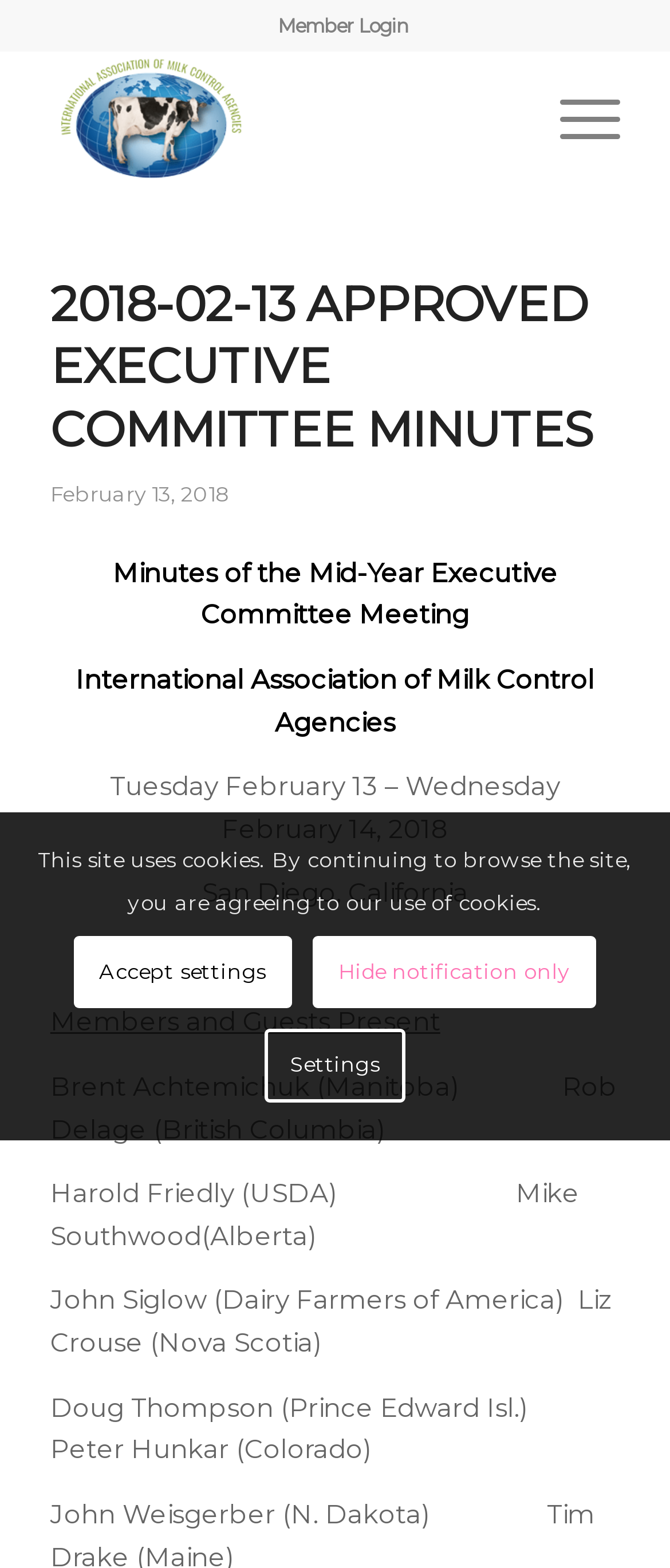Can you determine the main header of this webpage?

2018-02-13 APPROVED EXECUTIVE COMMITTEE MINUTES